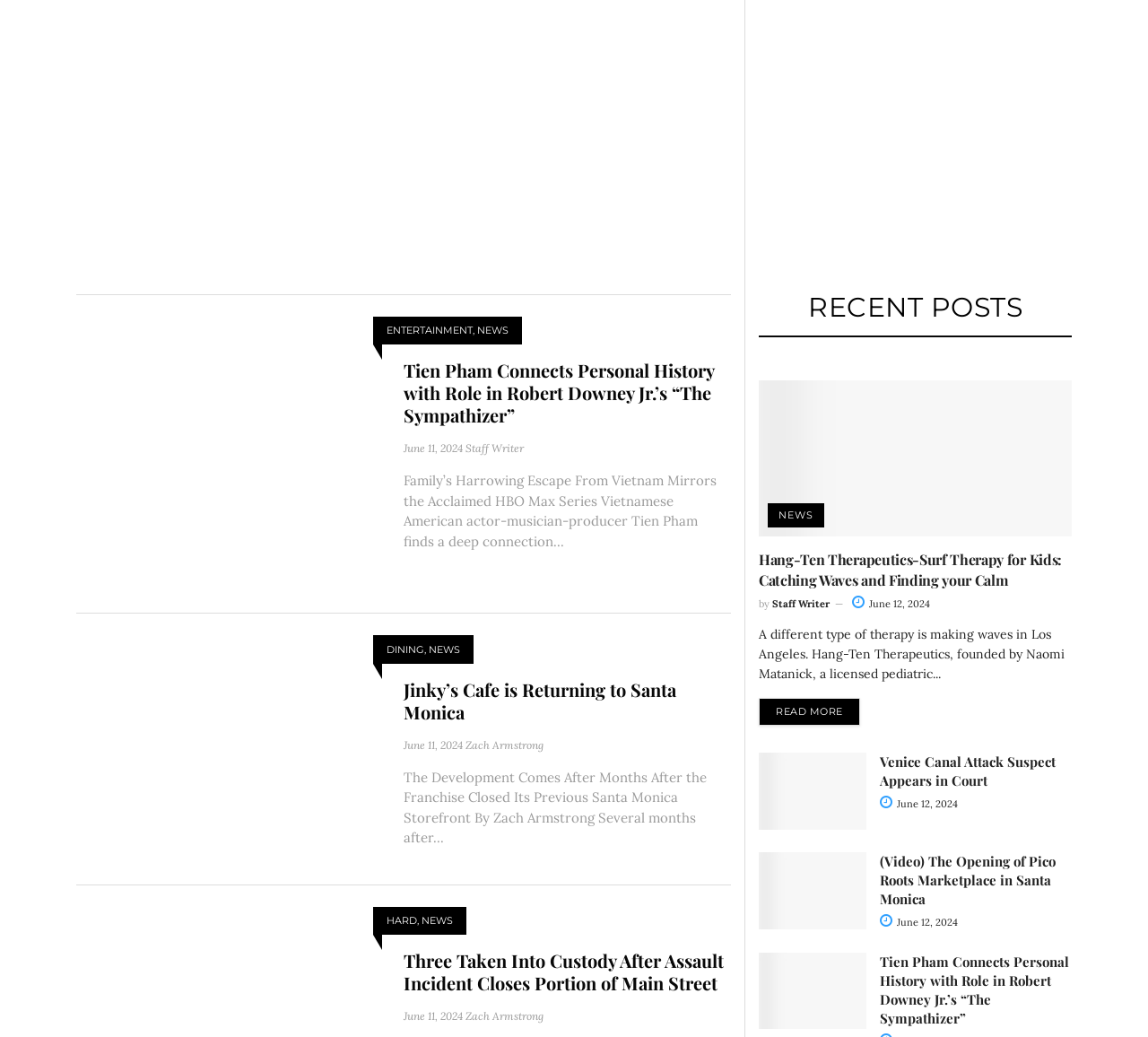Find the bounding box coordinates for the area that must be clicked to perform this action: "View the news about 'Jinky’s Cafe is Returning to Santa Monica'".

[0.352, 0.654, 0.637, 0.697]